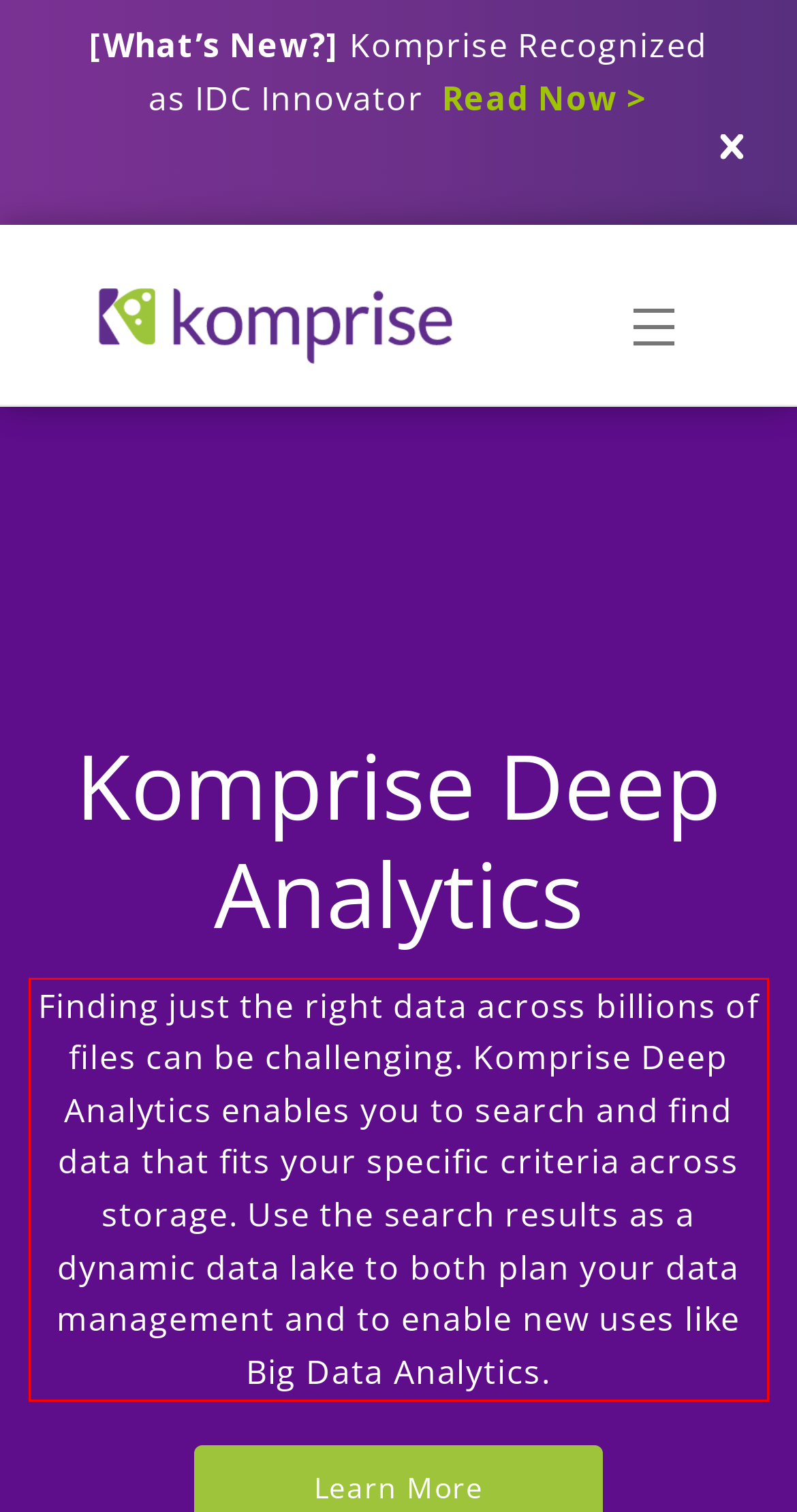Analyze the webpage screenshot and use OCR to recognize the text content in the red bounding box.

Finding just the right data across billions of files can be challenging. Komprise Deep Analytics enables you to search and find data that fits your specific criteria across storage. Use the search results as a dynamic data lake to both plan your data management and to enable new uses like Big Data Analytics.